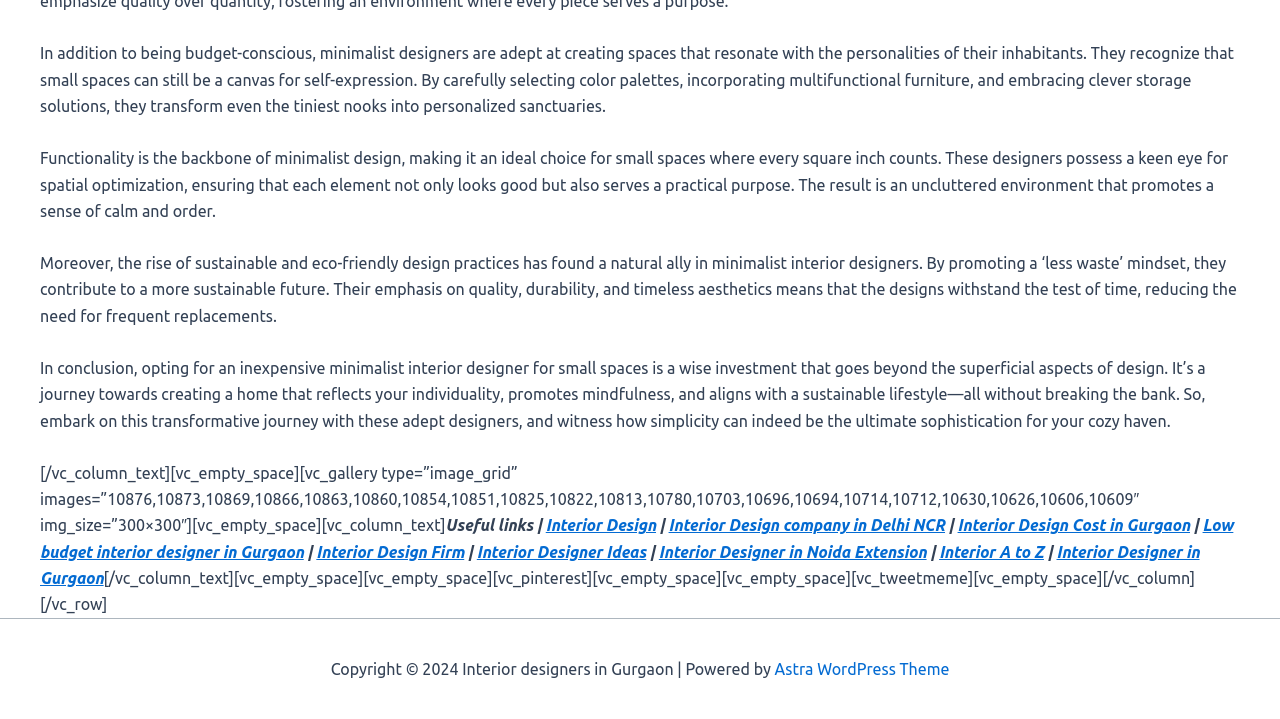Please specify the bounding box coordinates of the clickable region to carry out the following instruction: "Search for something". The coordinates should be four float numbers between 0 and 1, in the format [left, top, right, bottom].

None